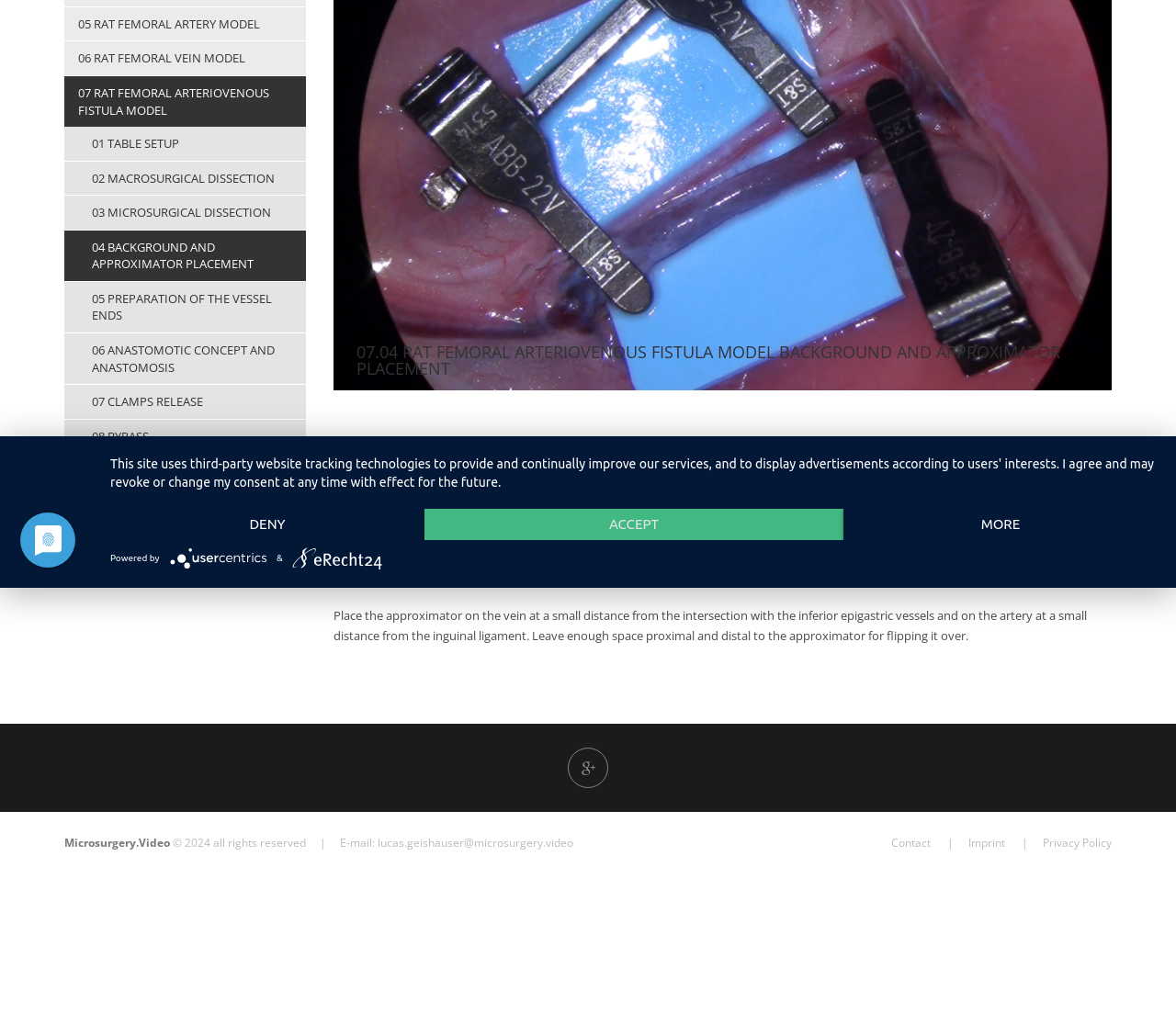Please find the bounding box coordinates (top-left x, top-left y, bottom-right x, bottom-right y) in the screenshot for the UI element described as follows: 09 Rat neck vessels

[0.055, 0.477, 0.26, 0.509]